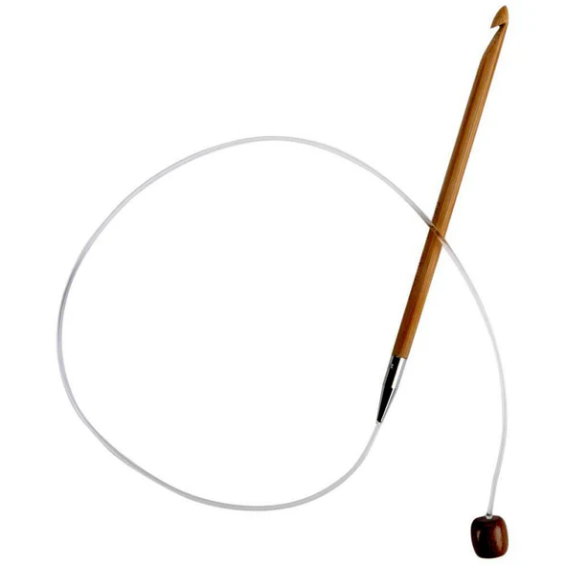What is the purpose of the wooden bead?
Examine the image and provide an in-depth answer to the question.

According to the caption, the wooden bead is attached to the end of the cord, ensuring that stitches remain secure, which suggests that its purpose is to prevent stitches from coming loose.